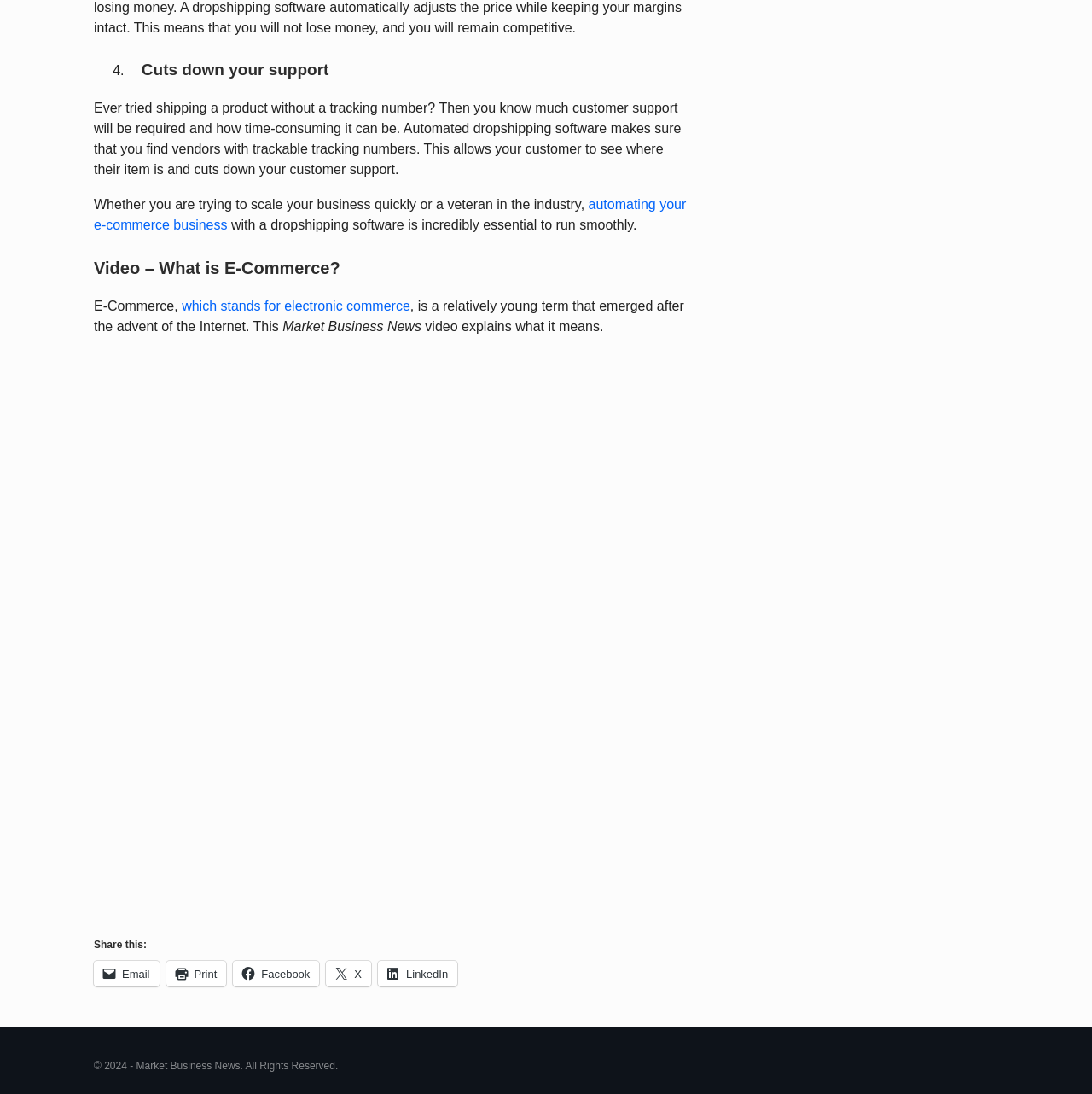Can you determine the bounding box coordinates of the area that needs to be clicked to fulfill the following instruction: "Watch the 'What is E-Commerce?' video"?

[0.086, 0.321, 0.63, 0.834]